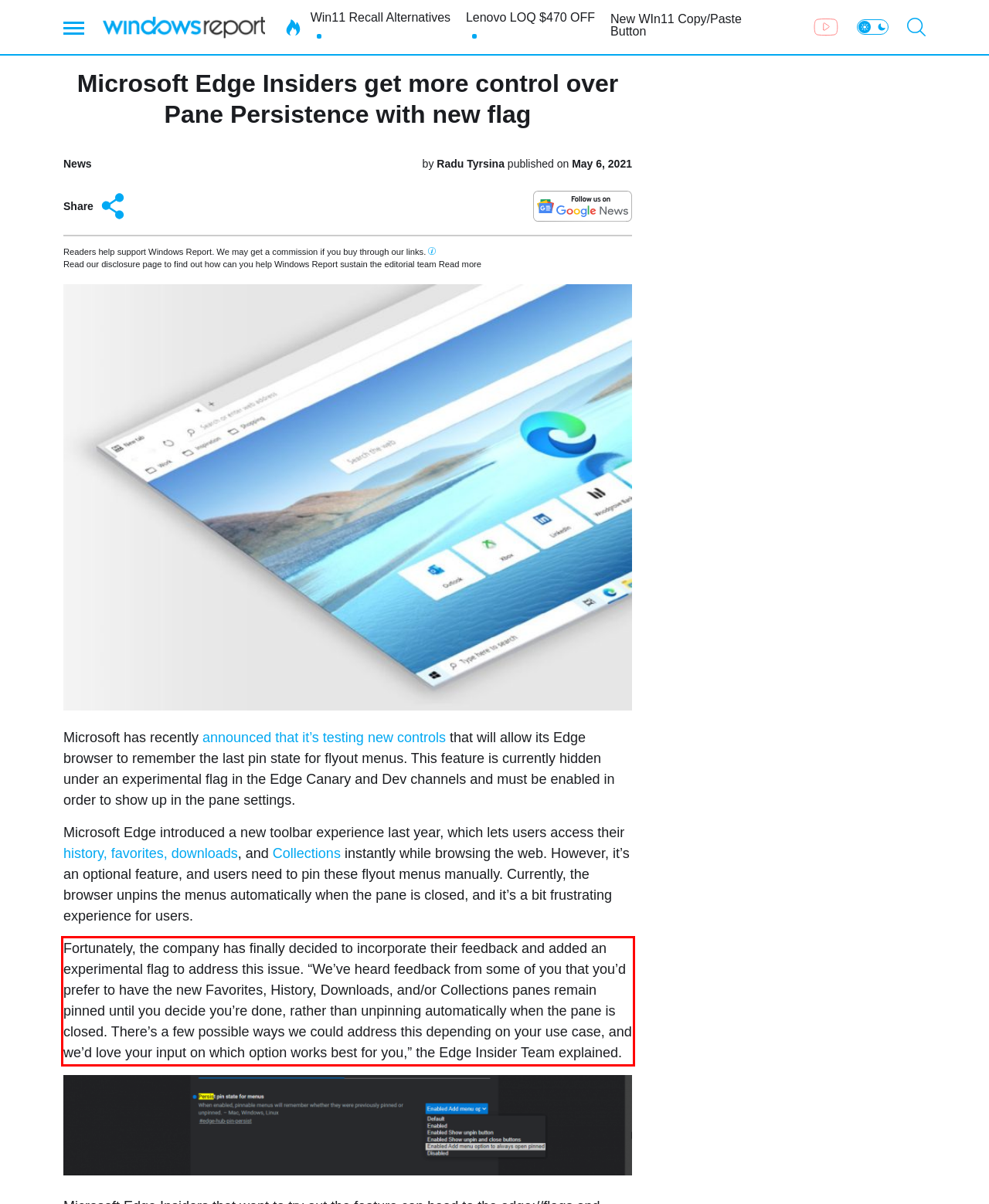You are provided with a screenshot of a webpage containing a red bounding box. Please extract the text enclosed by this red bounding box.

Fortunately, the company has finally decided to incorporate their feedback and added an experimental flag to address this issue. “We’ve heard feedback from some of you that you’d prefer to have the new Favorites, History, Downloads, and/or Collections panes remain pinned until you decide you’re done, rather than unpinning automatically when the pane is closed. There’s a few possible ways we could address this depending on your use case, and we’d love your input on which option works best for you,” the Edge Insider Team explained.